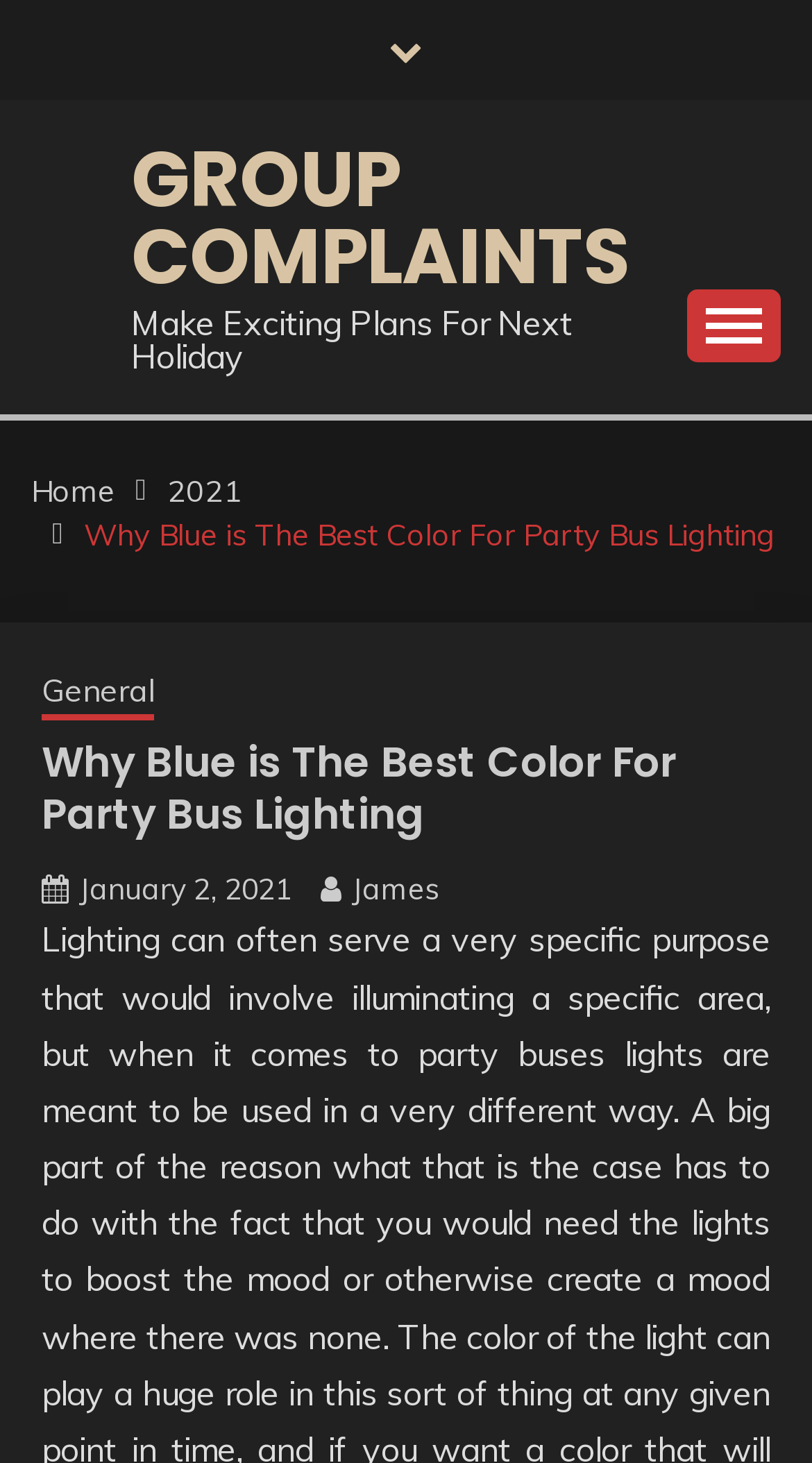Please predict the bounding box coordinates (top-left x, top-left y, bottom-right x, bottom-right y) for the UI element in the screenshot that fits the description: parent_node: Skip to content

[0.805, 0.844, 0.923, 0.902]